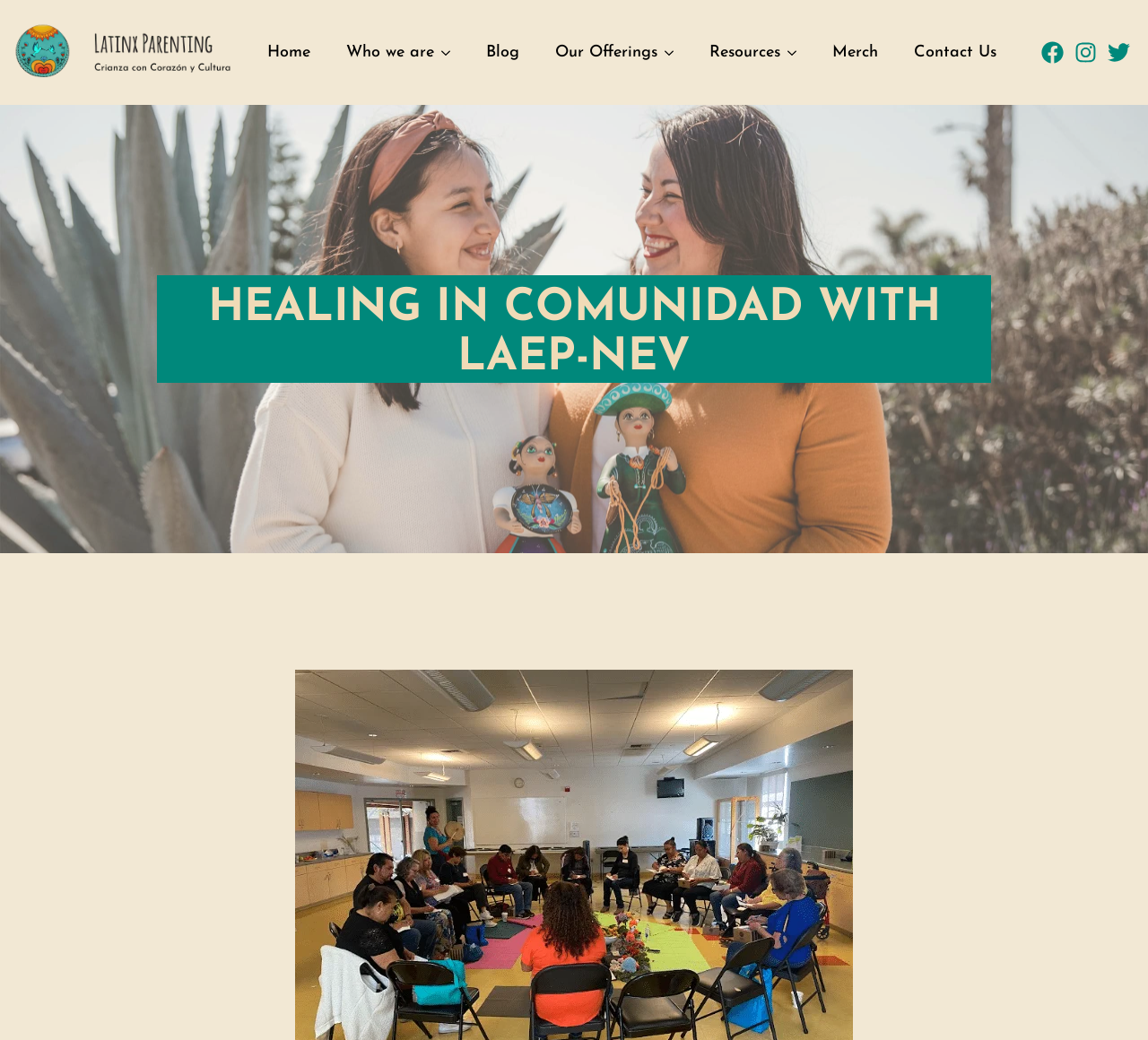How many social media links are present?
Please provide a comprehensive answer based on the contents of the image.

There are three social media links present at the bottom right corner of the webpage, each represented by an image. These links are not explicitly labeled, but their presence is indicated by the image elements.